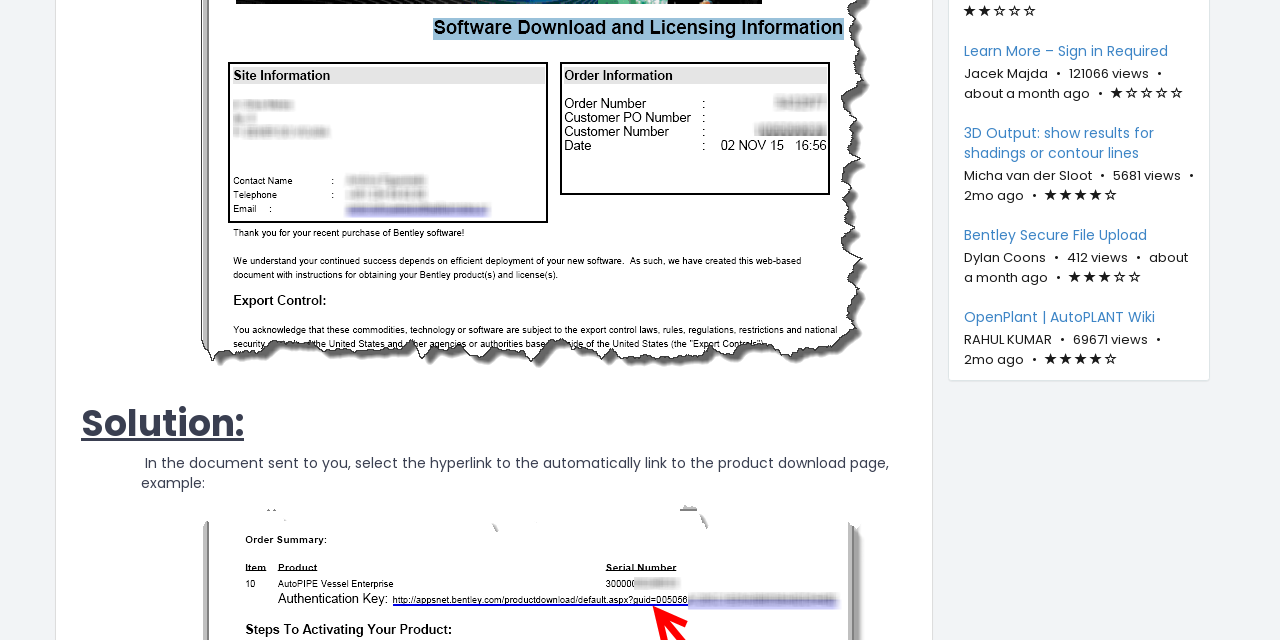Determine the bounding box for the UI element as described: "Share on pinterest". The coordinates should be represented as four float numbers between 0 and 1, formatted as [left, top, right, bottom].

None